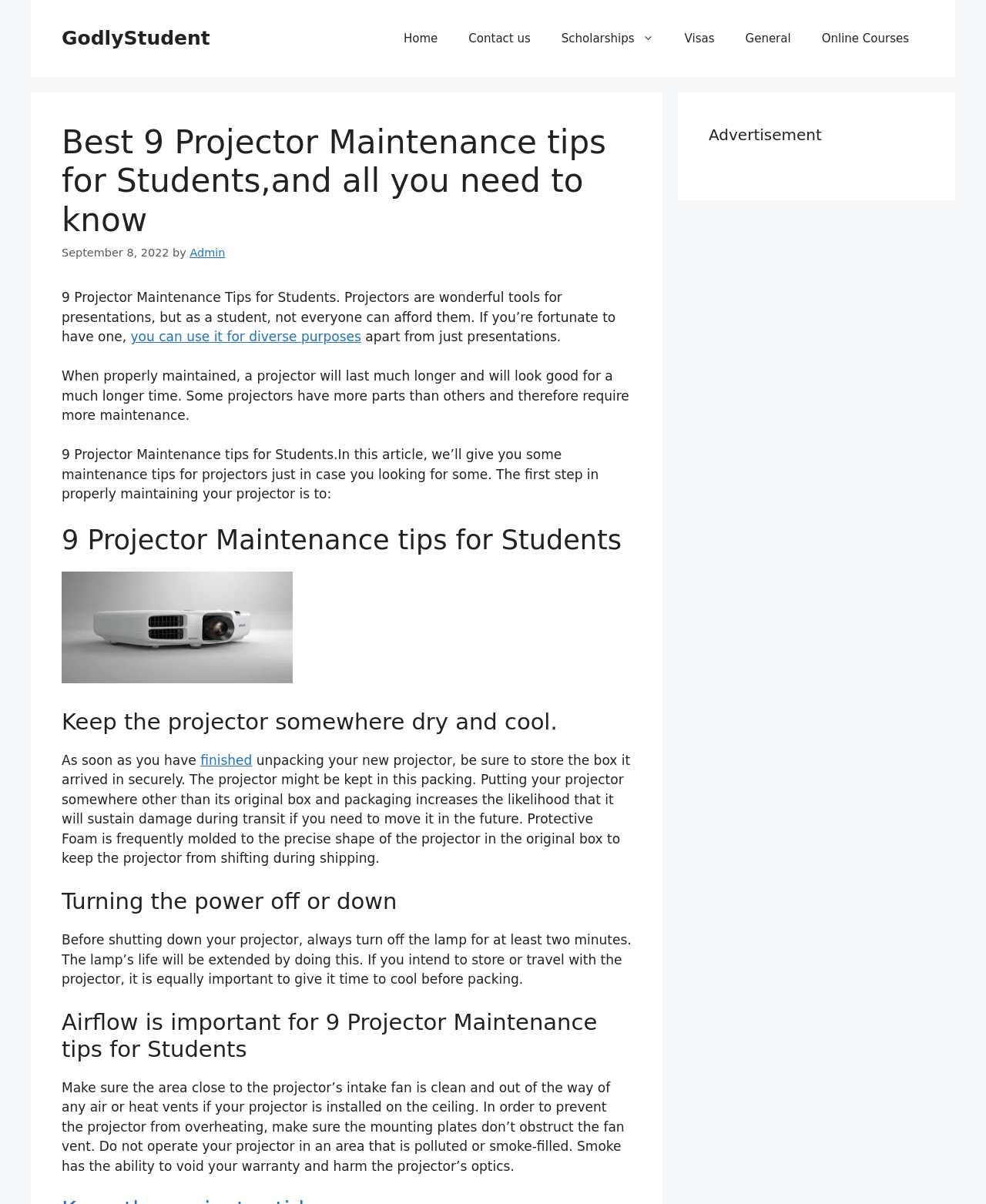Please provide a one-word or short phrase answer to the question:
What should be done before shutting down the projector?

Turn off the lamp